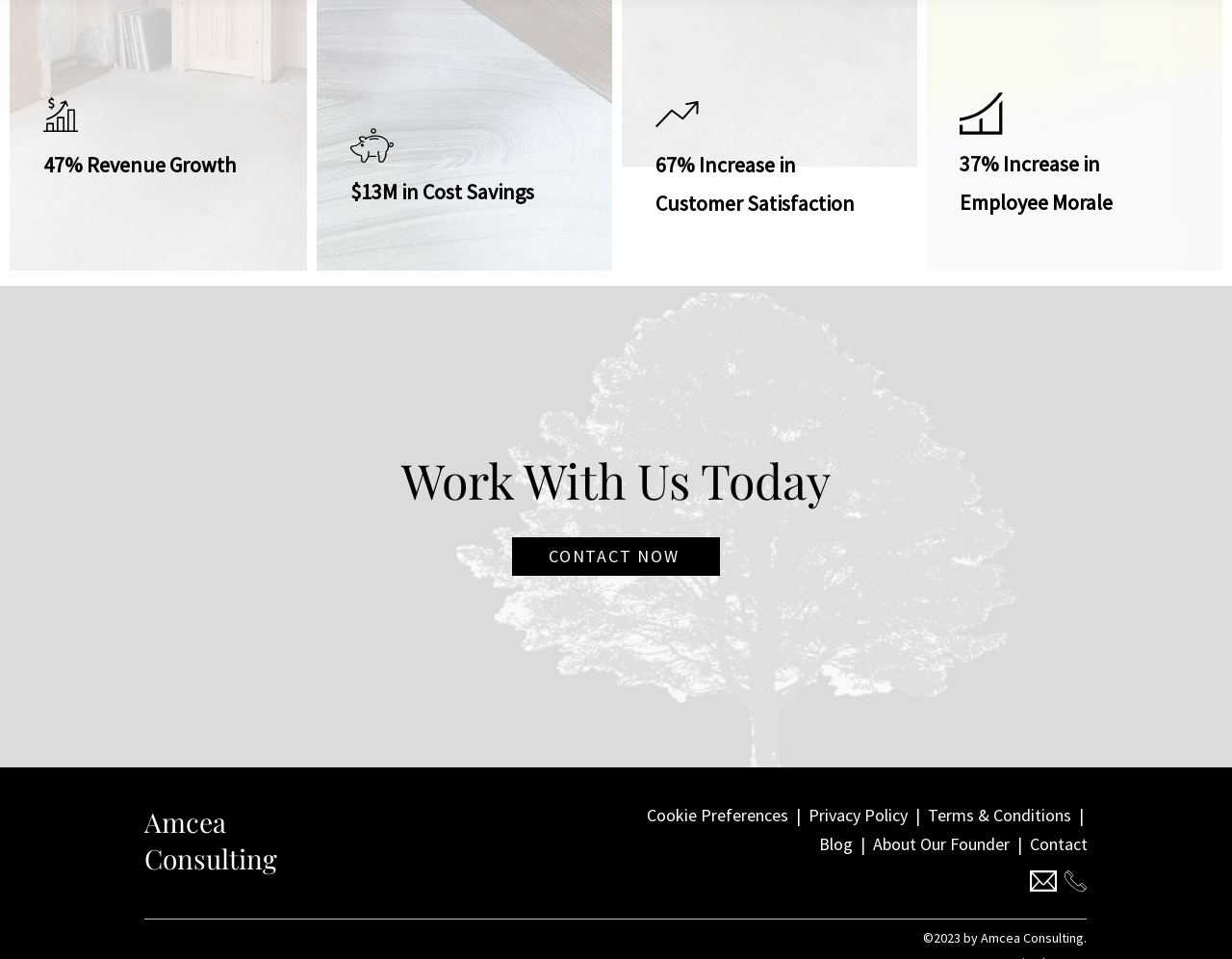Locate the bounding box coordinates of the item that should be clicked to fulfill the instruction: "Visit the 'About Our Founder' page".

[0.709, 0.868, 0.823, 0.891]